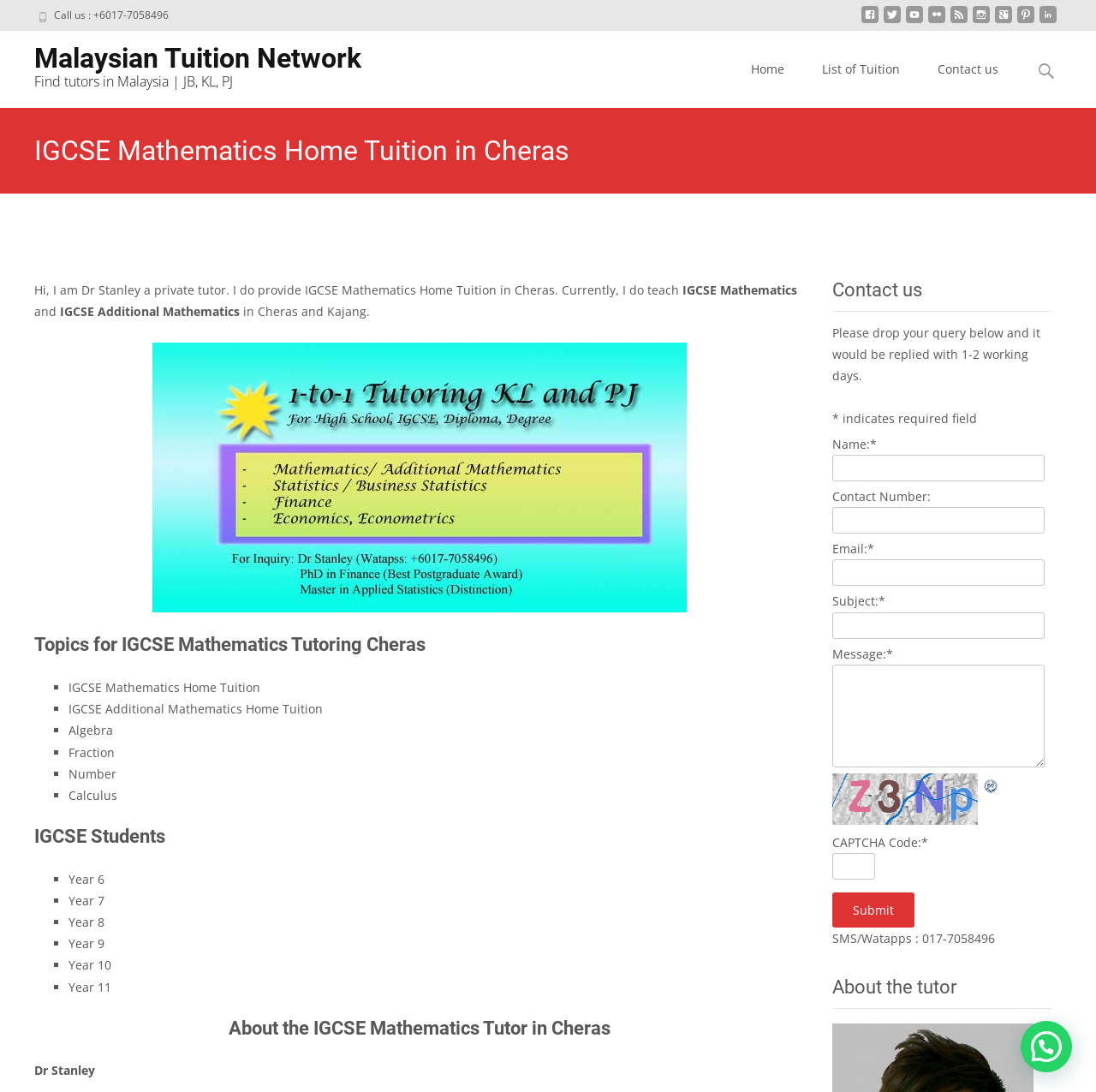Answer the question in one word or a short phrase:
What are the topics covered in IGCSE Mathematics tutoring?

Algebra, Fraction, Number, Calculus